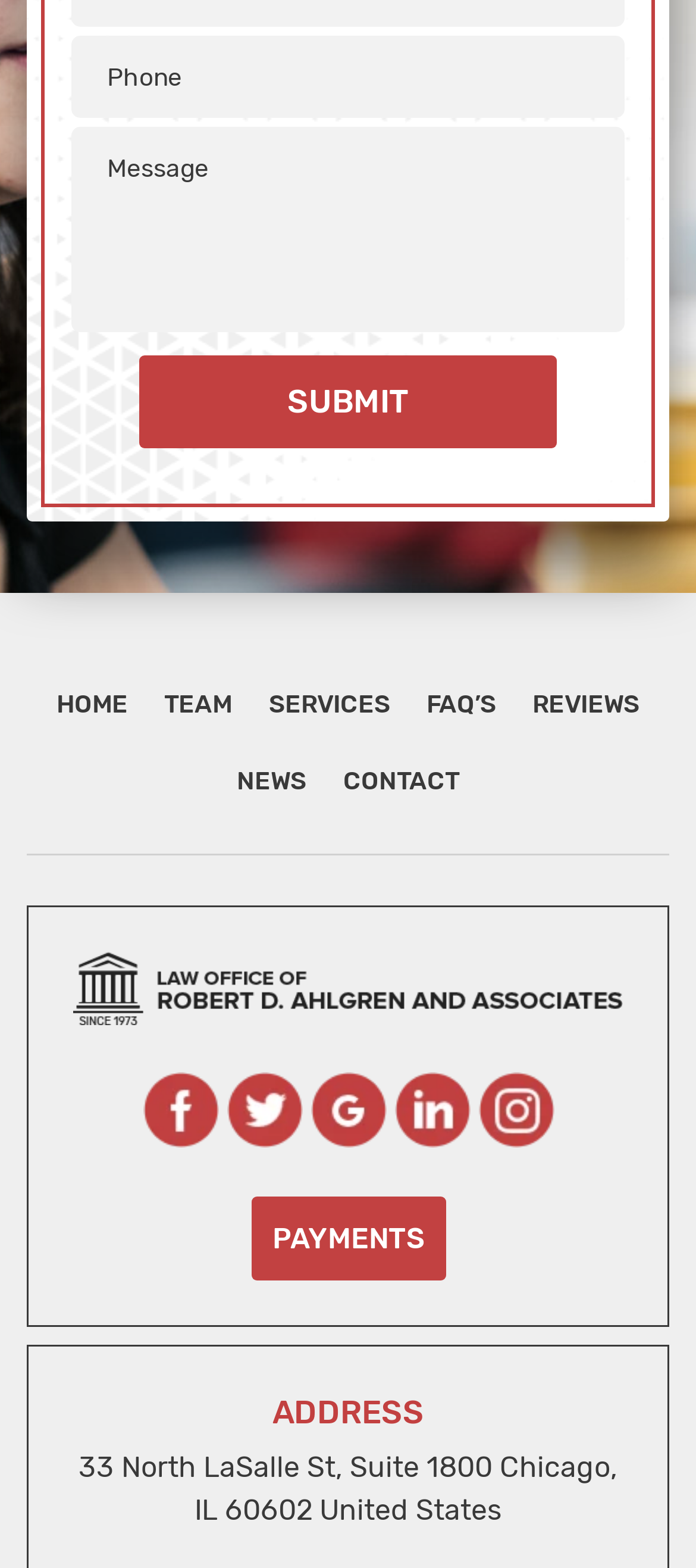How many navigation links are there?
Your answer should be a single word or phrase derived from the screenshot.

6